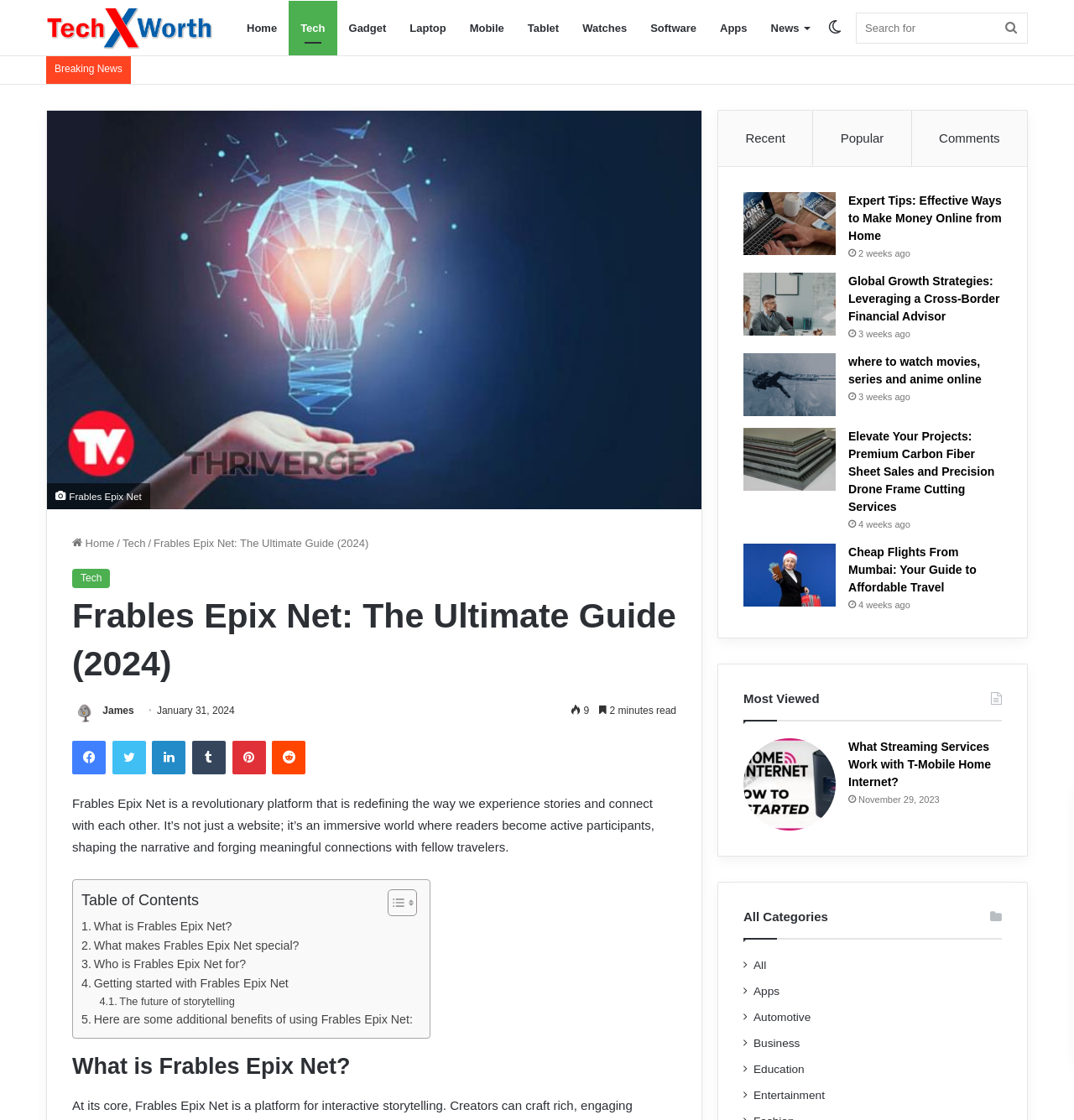Explain the webpage's layout and main content in detail.

The webpage is about Frables Epix Net, a revolutionary platform that redefines the way people experience stories and connect with each other. At the top, there is a primary navigation menu with links to "Home", "Tech", "Gadget", "Laptop", "Mobile", "Tablet", "Watches", "Software", "Apps", and "News". Next to the navigation menu, there is a search bar with a "Search for" textbox and a "Search" button.

Below the navigation menu, there is a breaking news section with a large image of Frables Epix Net and a caption. The breaking news section also contains a header with links to "Home" and "Tech", followed by a brief description of Frables Epix Net.

On the left side of the page, there is a secondary navigation menu with links to social media platforms such as Facebook, Twitter, LinkedIn, Tumblr, Pinterest, and Reddit. Below the secondary navigation menu, there is a section with a heading "Frables Epix Net: The Ultimate Guide (2024)" and a brief description of the platform.

The main content of the page is divided into sections, including "What is Frables Epix Net?", "What makes Frables Epix Net special?", "Who is Frables Epix Net for?", and "Getting started with Frables Epix Net". Each section has a heading and a brief description.

There are also several links to recent articles, including "Expert Tips: Effective Ways to Make Money Online from Home", "Global Growth Strategies: Leveraging a Cross-Border Financial Advisor", "where to watch movies, series and anime online", "Elevate Your Projects: Premium Carbon Fiber Sheet Sales and Precision Drone Frame Cutting Services", and "Cheap Flights From Mumbai: Your Guide to Affordable Travel". Each article has a brief description and an image.

At the bottom of the page, there are links to "Recent", "Popular", and "Comments" sections.